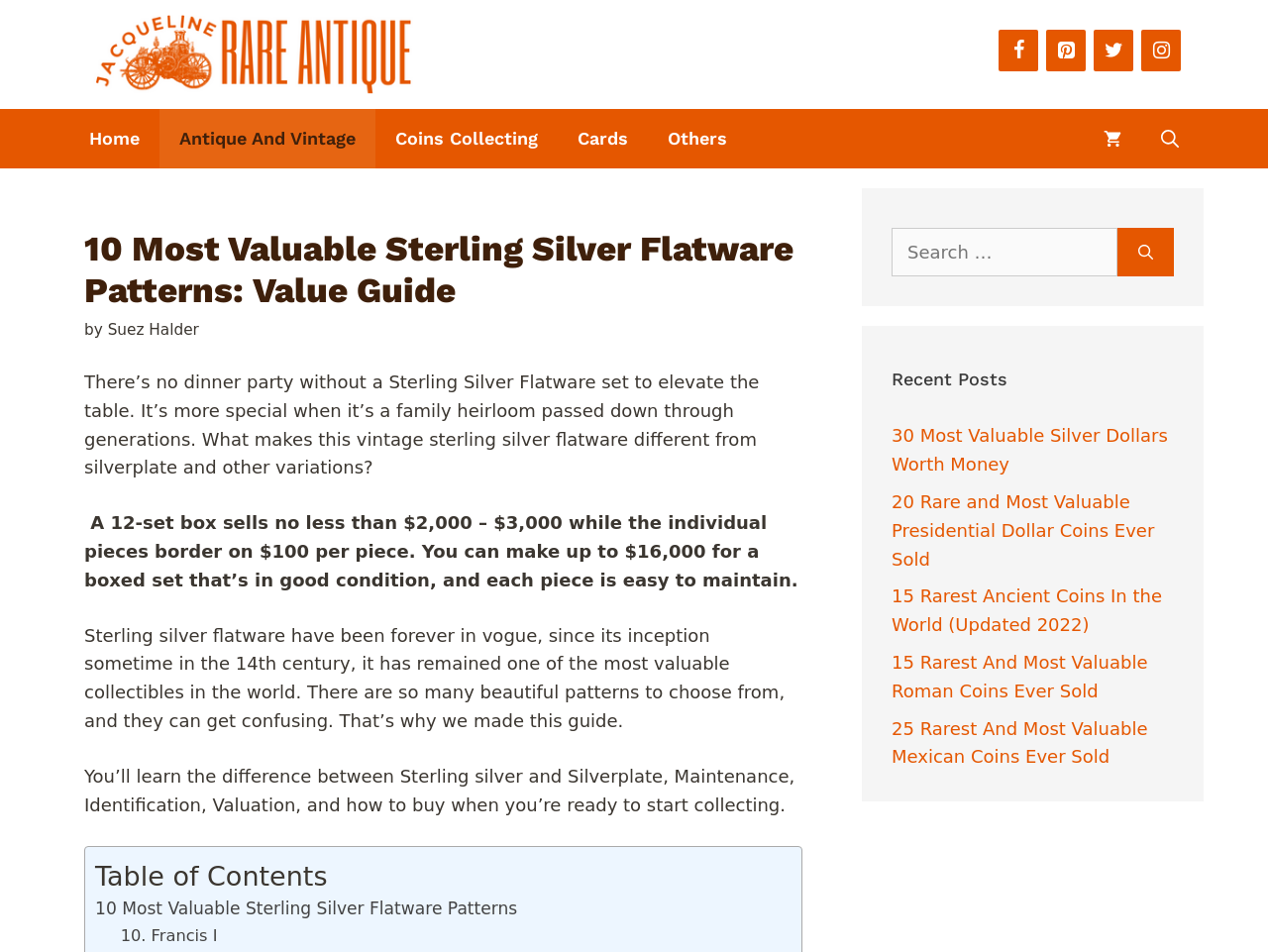Highlight the bounding box coordinates of the element you need to click to perform the following instruction: "Open Search Bar."

[0.9, 0.115, 0.945, 0.177]